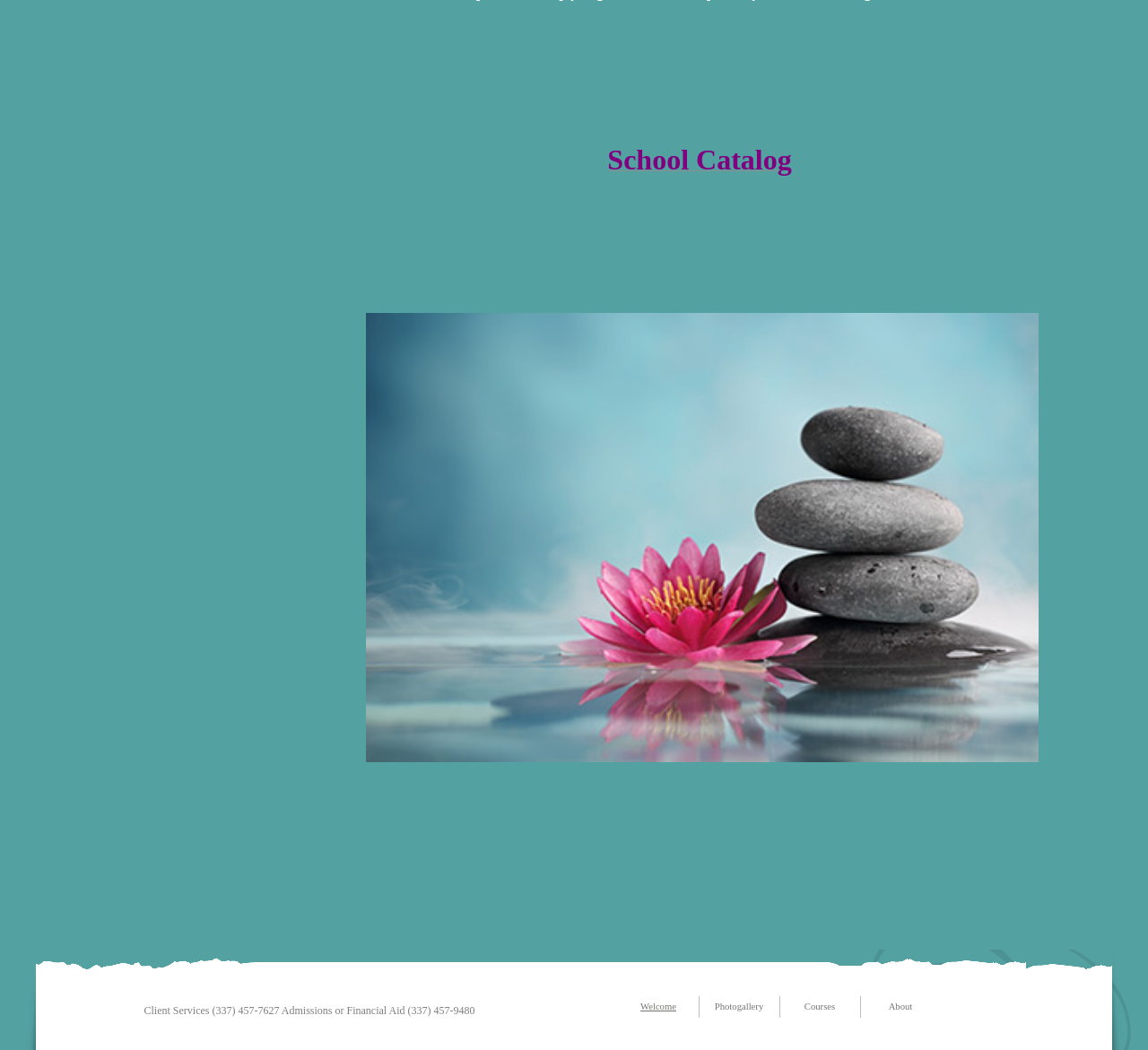Find the bounding box coordinates for the HTML element specified by: "Get Help Now!".

None